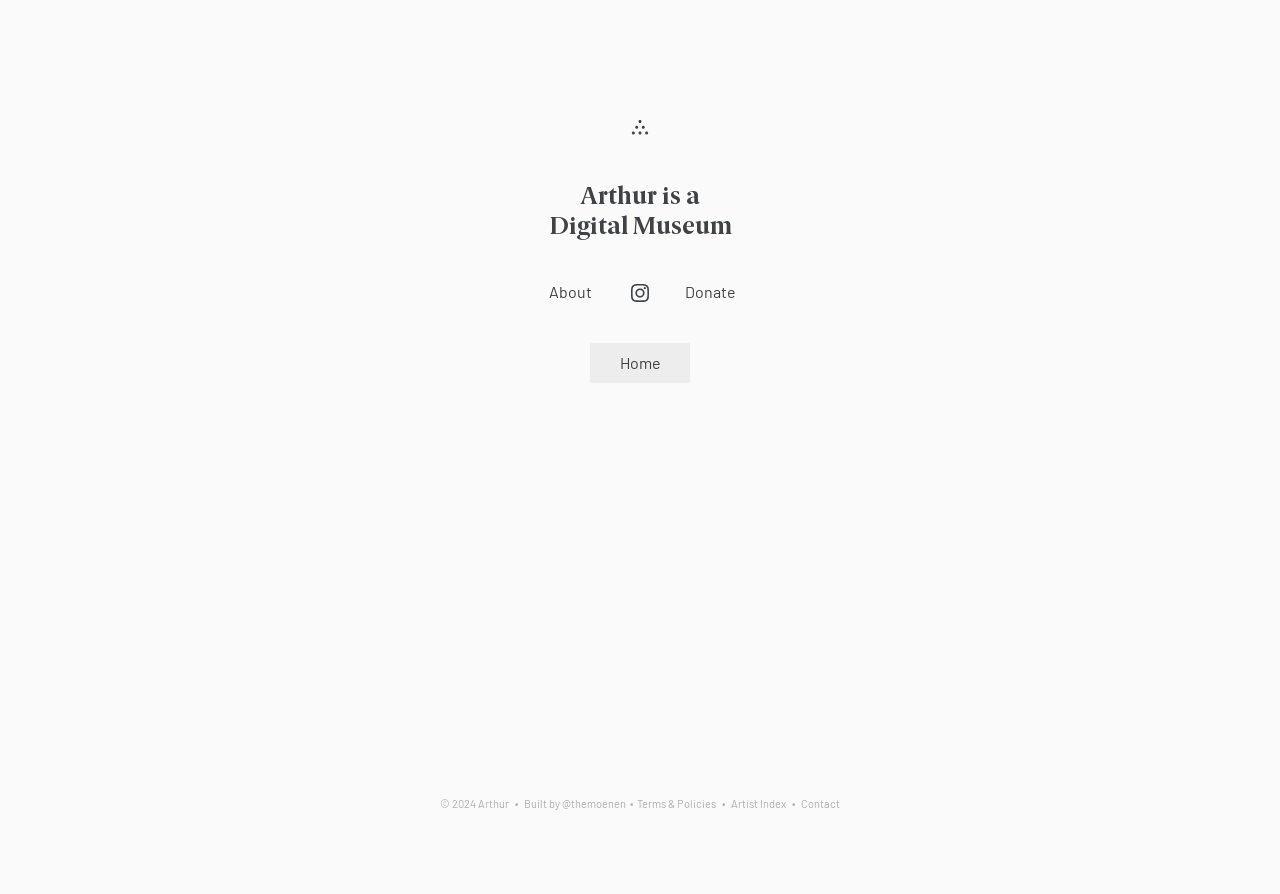Who built the website?
Based on the image, answer the question with a single word or brief phrase.

@themoenen